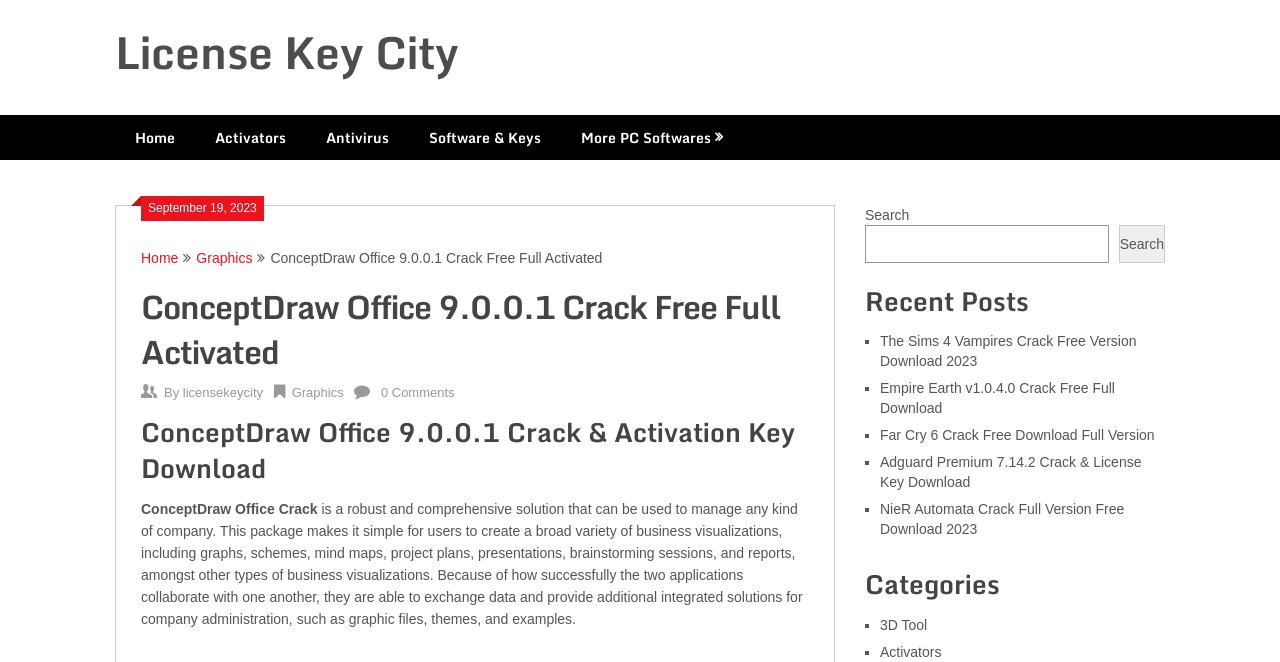Refer to the image and provide an in-depth answer to the question: 
How many recent posts are listed on the webpage?

I counted the number of list markers '■' under the heading 'Recent Posts' and found that there are 5 recent posts listed on the webpage.